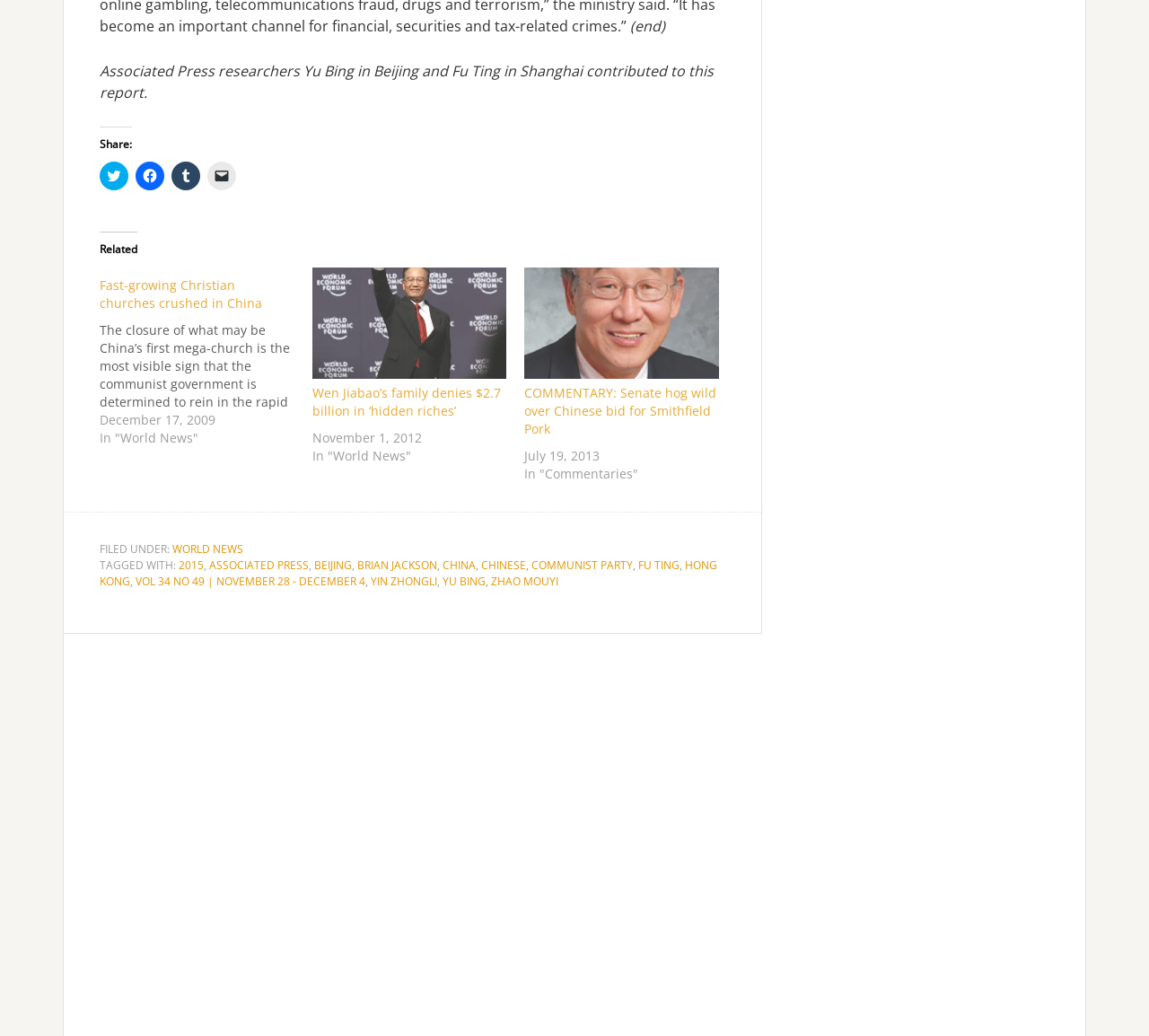Could you provide the bounding box coordinates for the portion of the screen to click to complete this instruction: "View image of Wen Jiabao’s family"?

[0.272, 0.258, 0.441, 0.365]